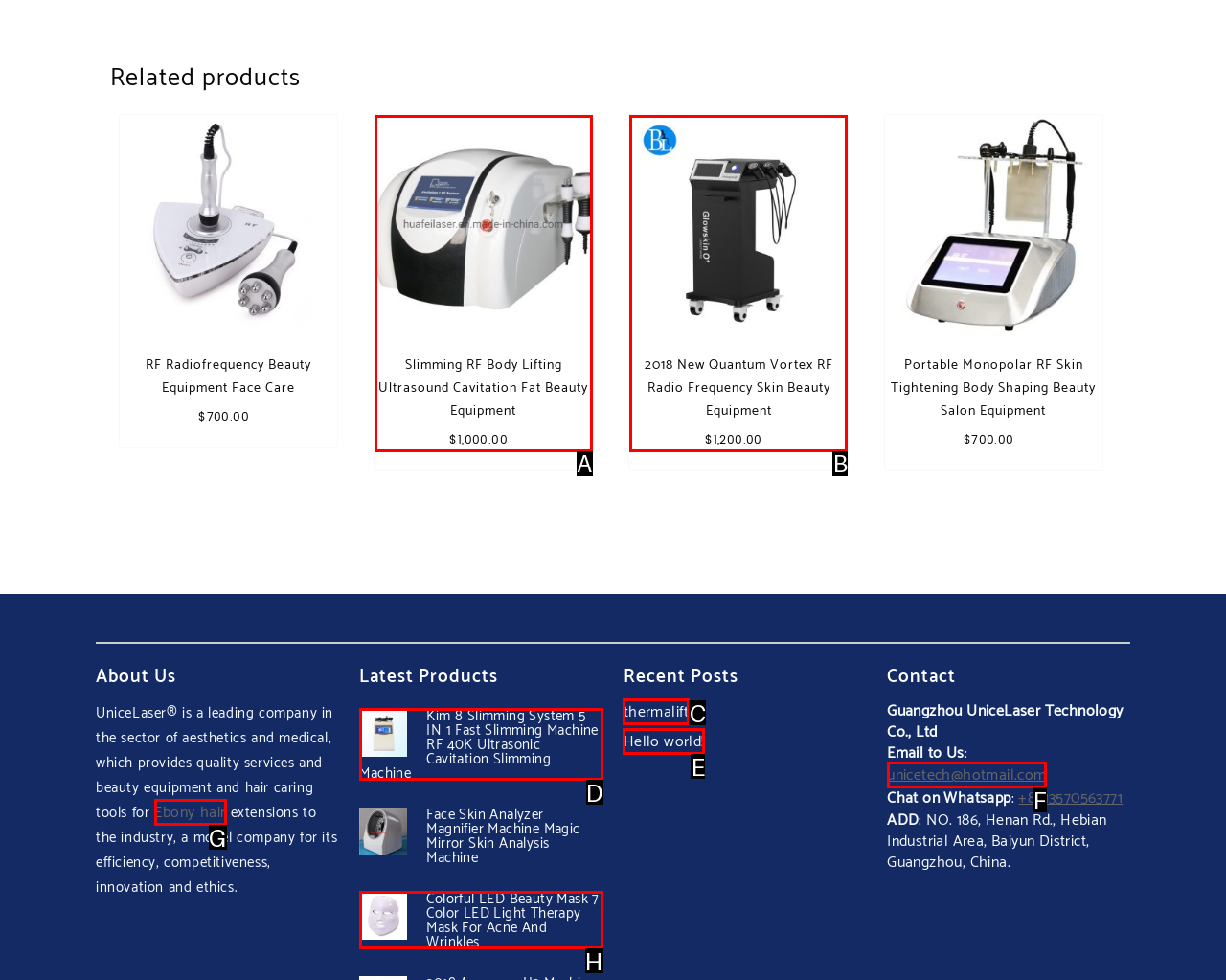From the description: Capabilities, identify the option that best matches and reply with the letter of that option directly.

None